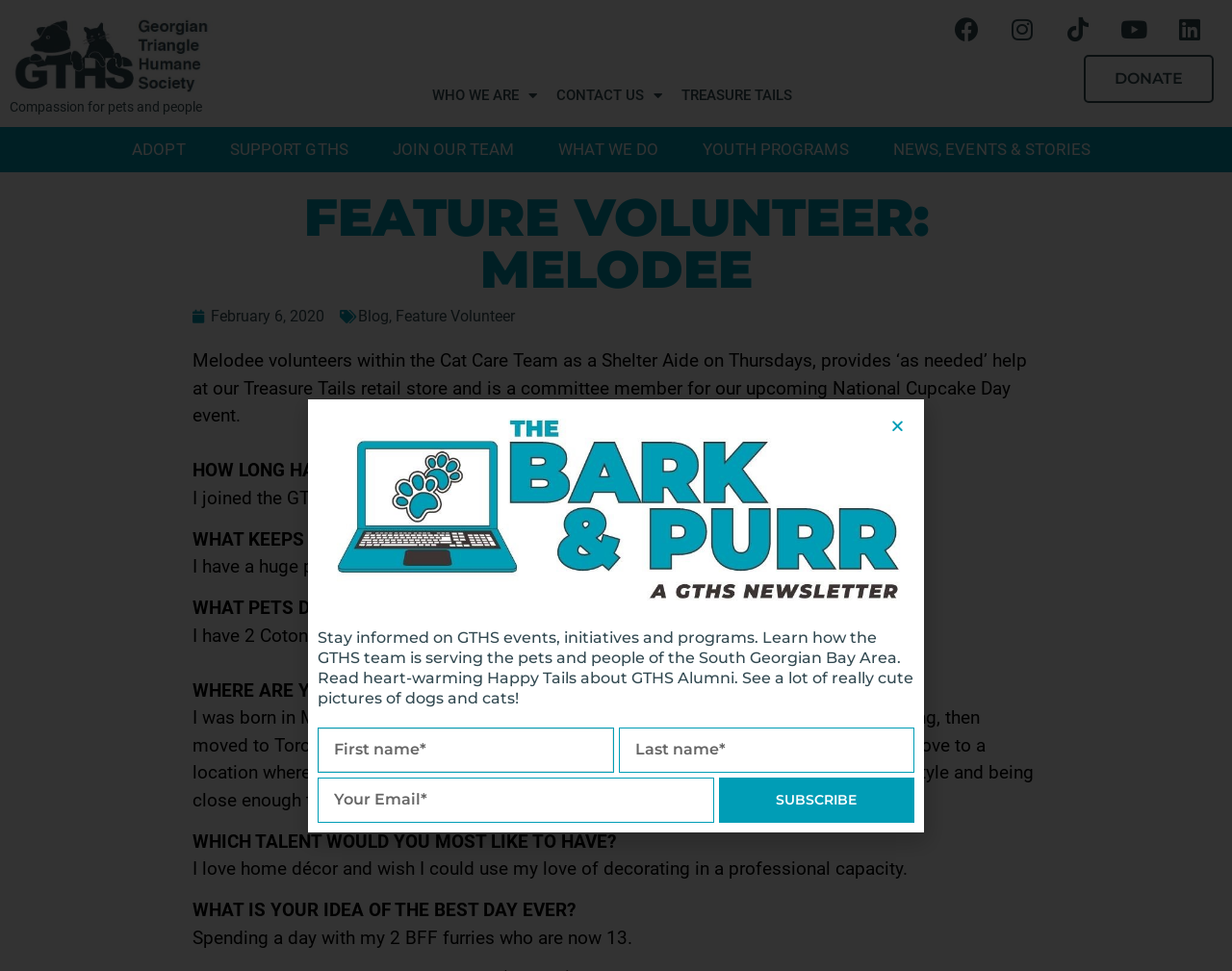Can you provide the bounding box coordinates for the element that should be clicked to implement the instruction: "Click the DONATE button"?

[0.88, 0.056, 0.985, 0.106]